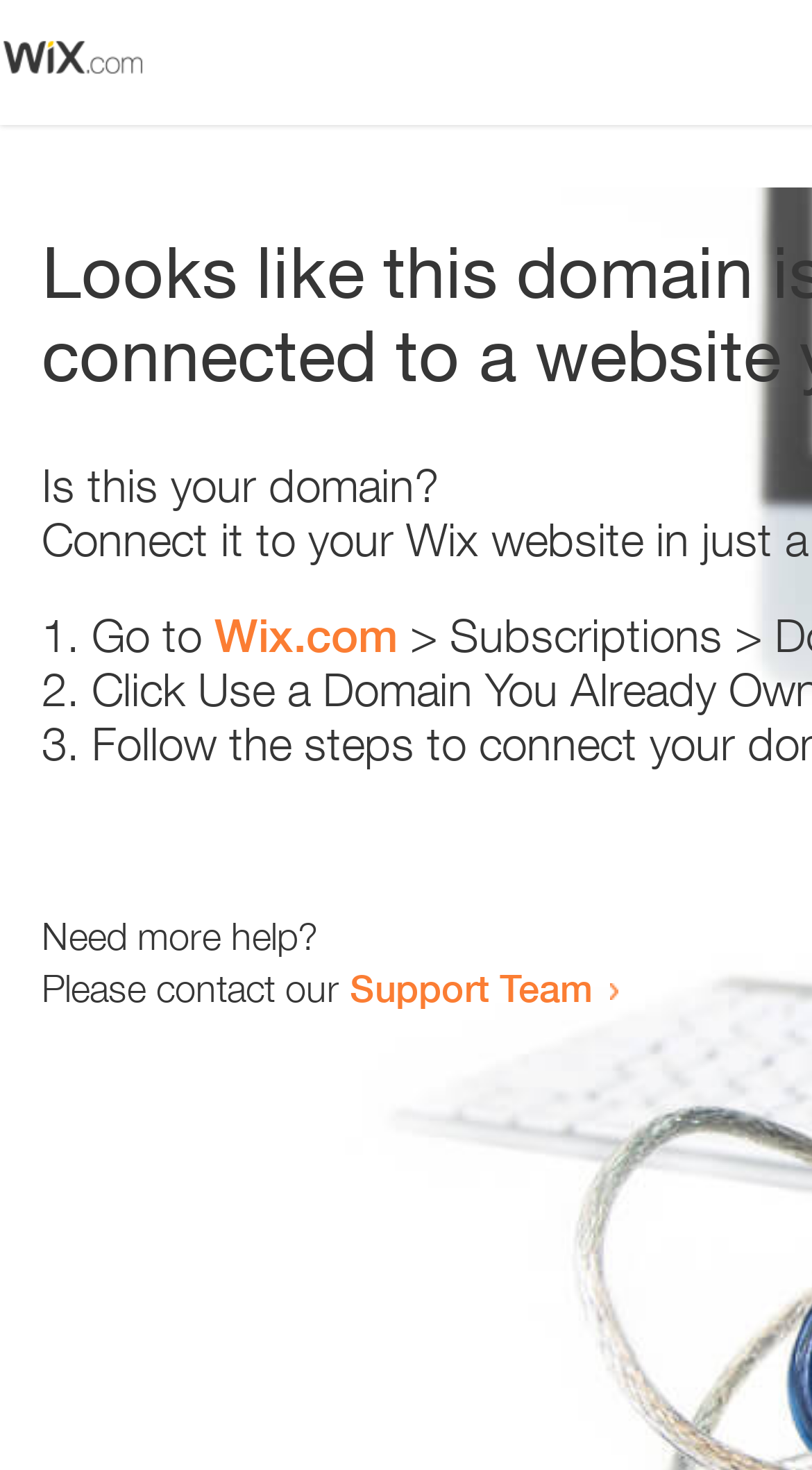Is there an image on the webpage? Refer to the image and provide a one-word or short phrase answer.

Yes